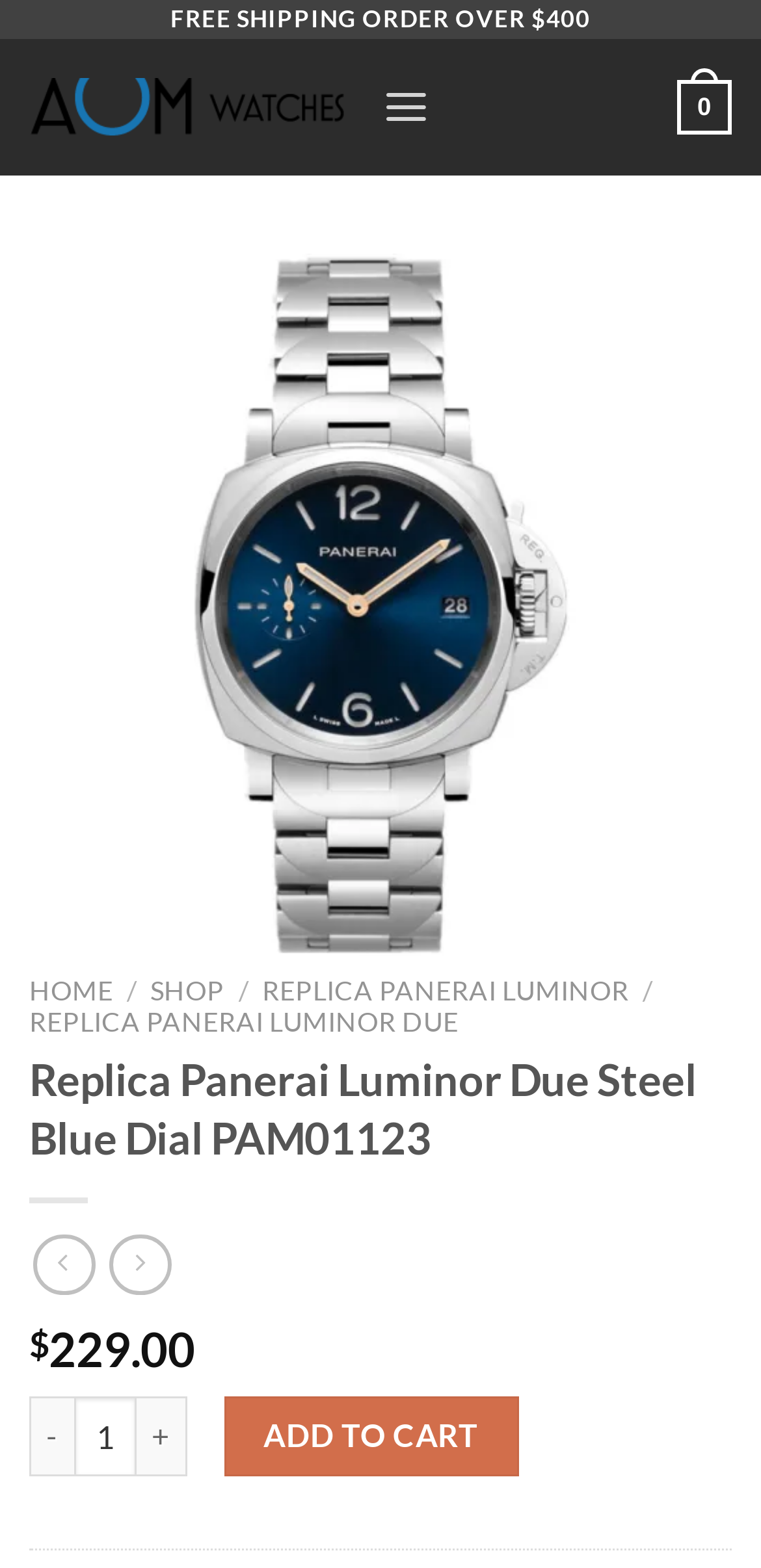Can you specify the bounding box coordinates for the region that should be clicked to fulfill this instruction: "Click on the 'ADD TO CART' button".

[0.295, 0.891, 0.681, 0.941]